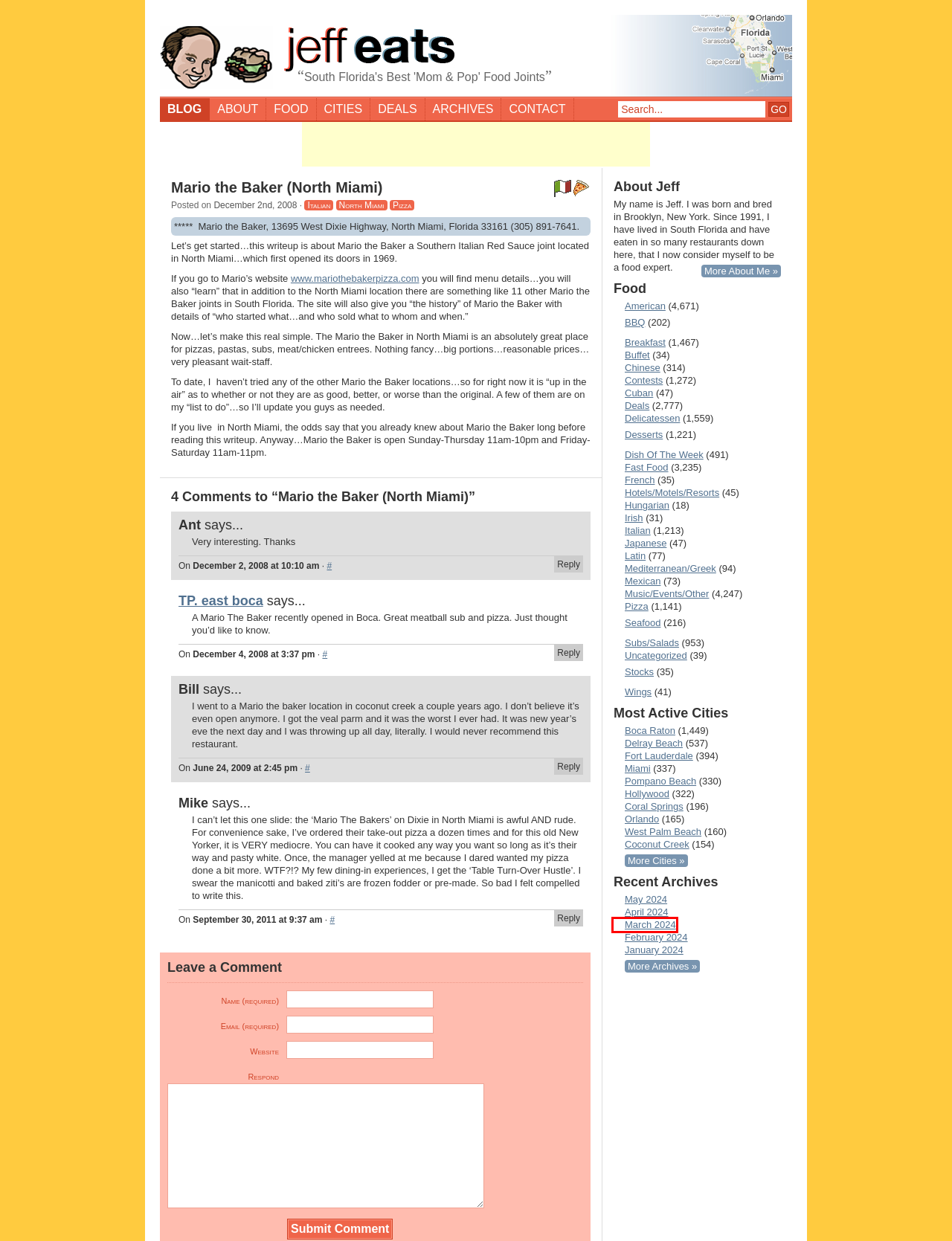Given a webpage screenshot with a red bounding box around a UI element, choose the webpage description that best matches the new webpage after clicking the element within the bounding box. Here are the candidates:
A. March | 2024 | Jeff Eats
B. Wings | Jeff Eats
C. Desserts | Jeff Eats
D. Uncategorized | Jeff Eats
E. BBQ | Jeff Eats
F. Irish | Jeff Eats
G. Delray Beach | Jeff Eats
H. Contact | Jeff Eats

A